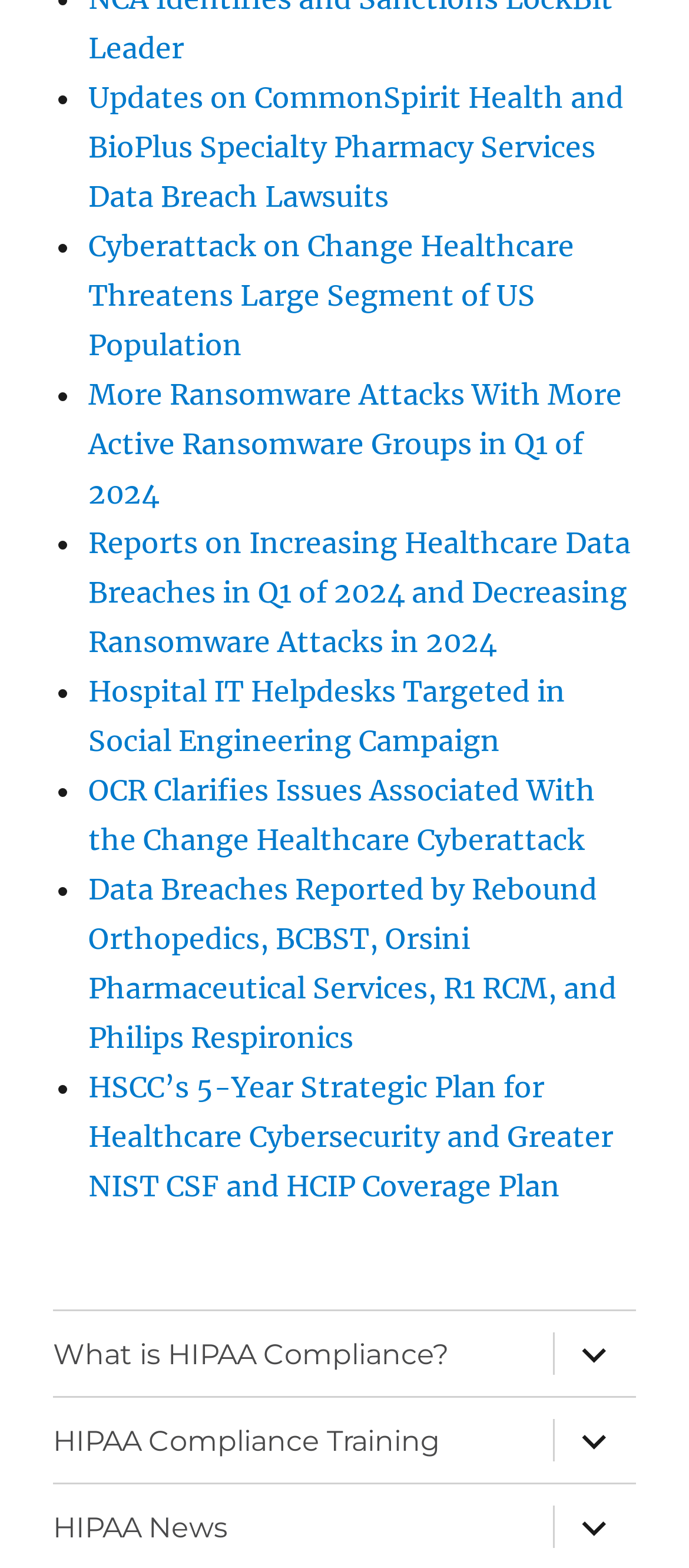Please identify the bounding box coordinates of the element that needs to be clicked to perform the following instruction: "Get HIPAA Compliance Training".

[0.077, 0.891, 0.78, 0.946]